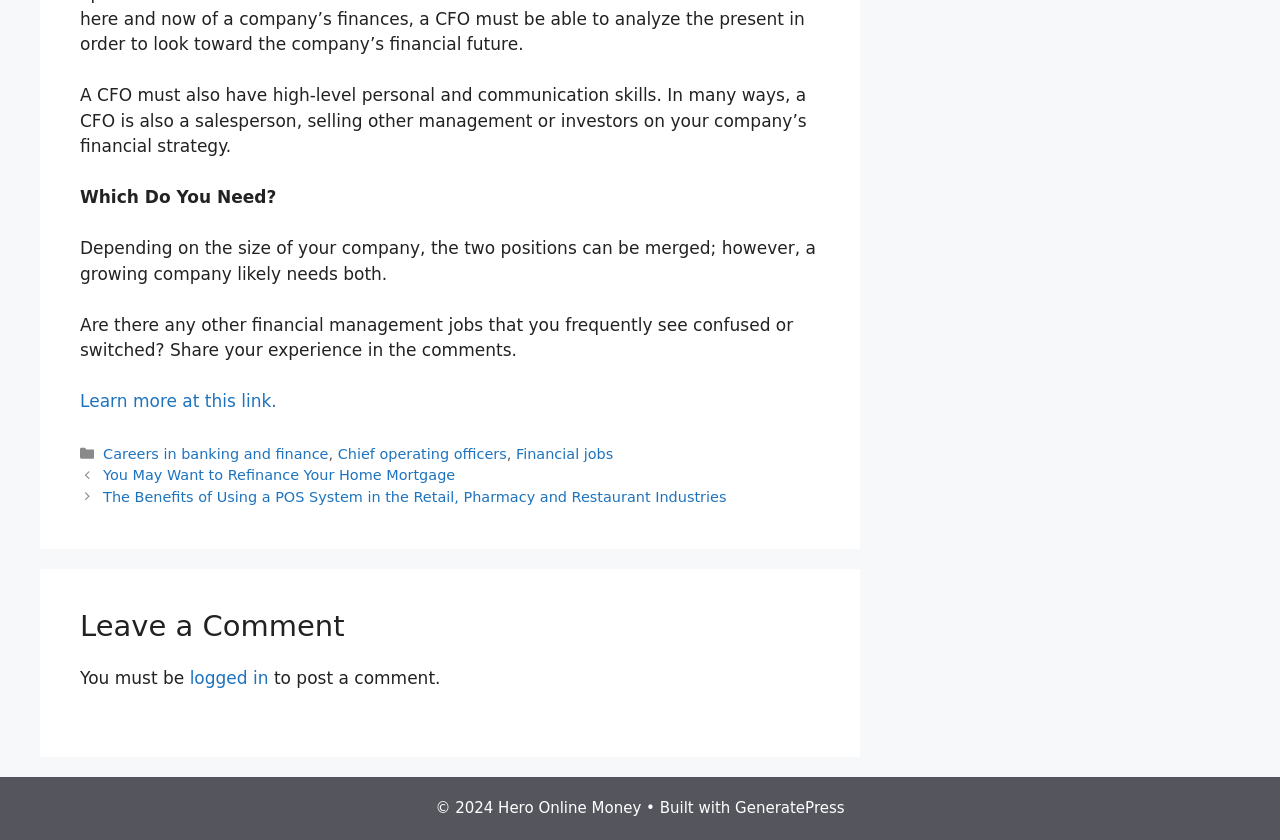How many links are in the footer section?
Kindly offer a detailed explanation using the data available in the image.

The footer section is identified by the element with ID 75, which contains several links and static text elements. By counting the link elements within the footer section, we can determine that there are 5 links in total.